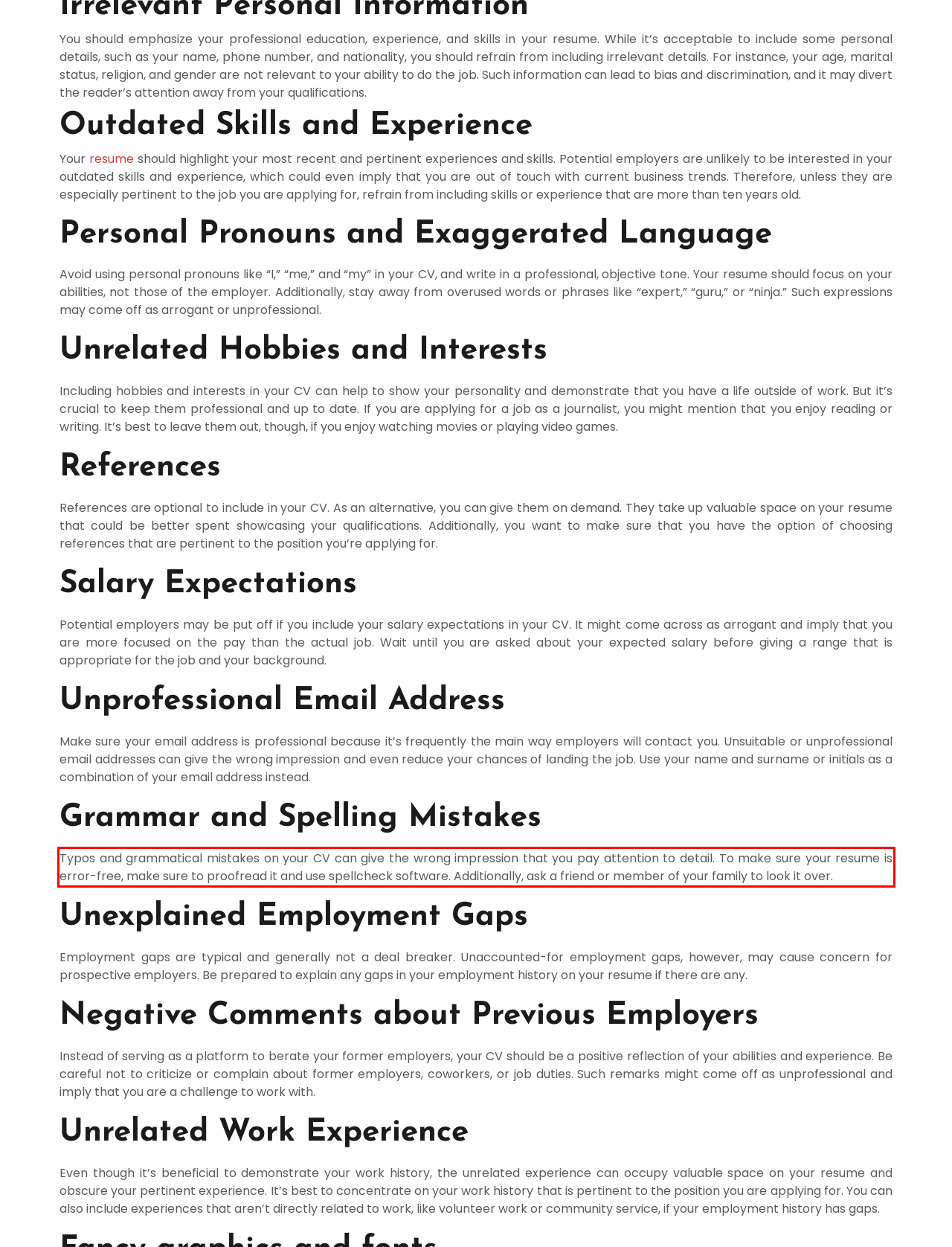Using the provided webpage screenshot, recognize the text content in the area marked by the red bounding box.

Typos and grammatical mistakes on your CV can give the wrong impression that you pay attention to detail. To make sure your resume is error-free, make sure to proofread it and use spellcheck software. Additionally, ask a friend or member of your family to look it over.